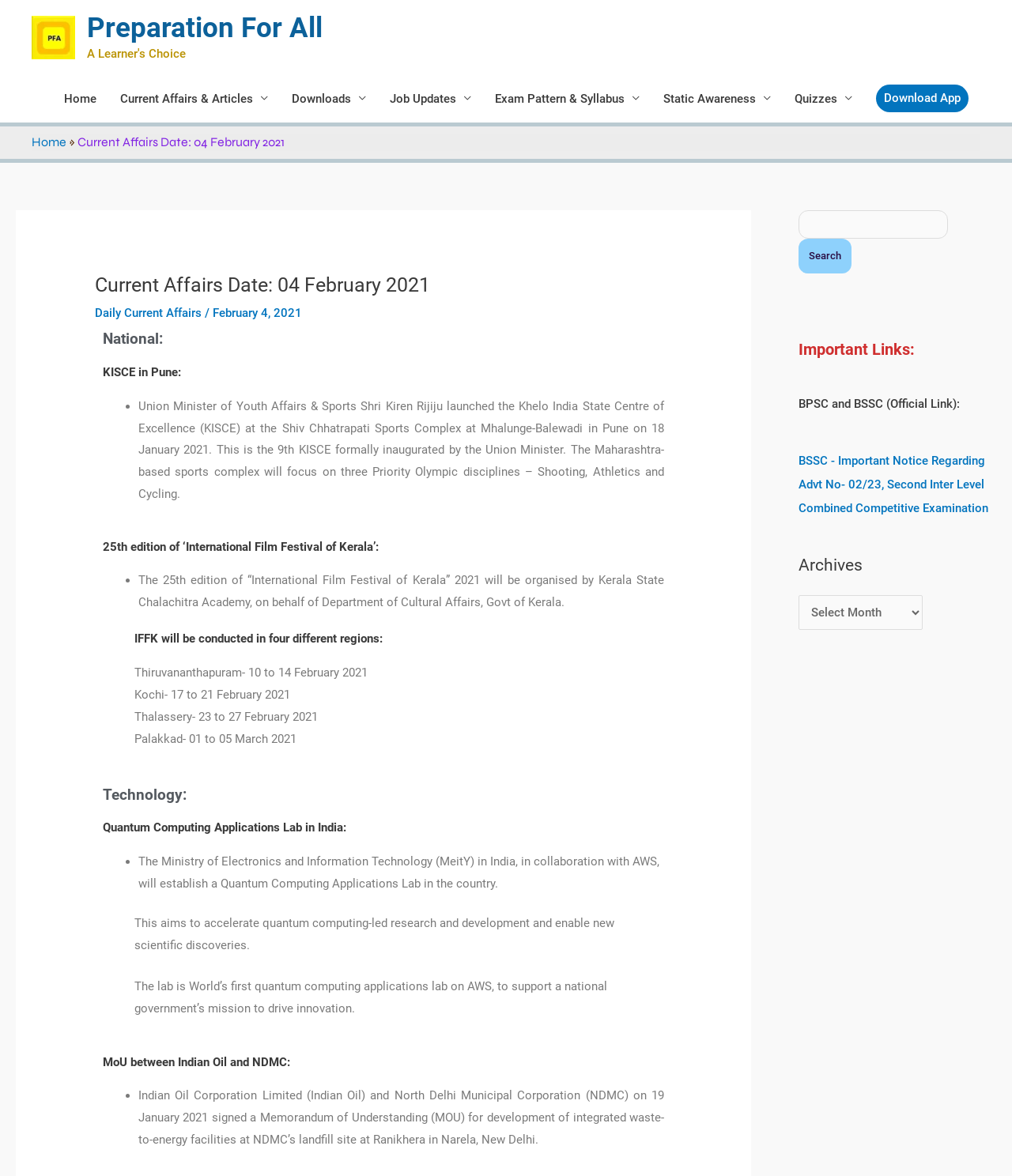What is the location of the landfill site where Indian Oil and NDMC signed an MoU for development of integrated waste-to-energy facilities?
Answer with a single word or phrase, using the screenshot for reference.

Ranikhera in Narela, New Delhi